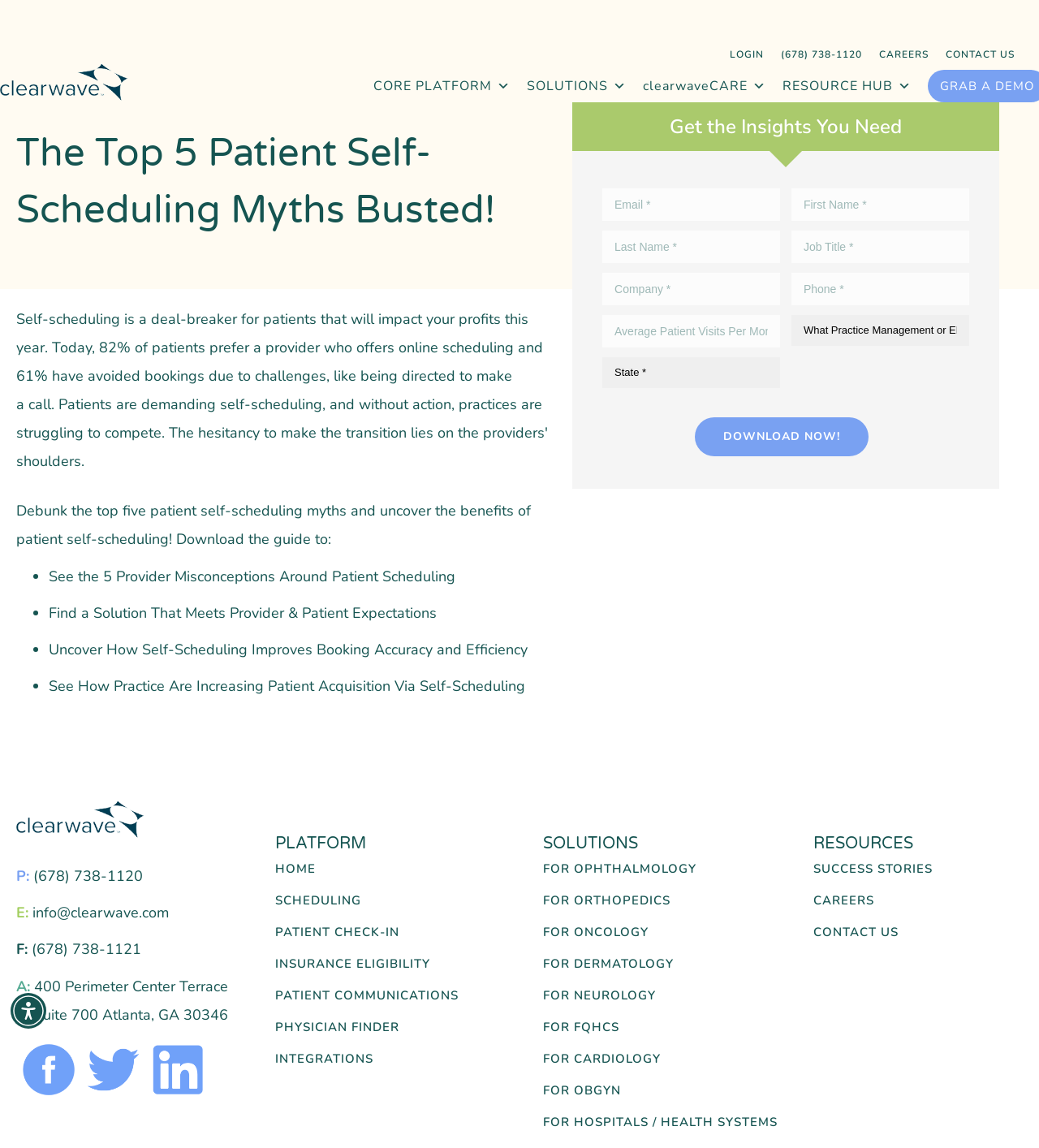Provide a comprehensive description of the webpage.

This webpage is focused on debunking the top five patient self-scheduling myths. At the top, there is a navigation menu with links to "Login", "call 6787381120", "CAREERS", and "CONTACT US". Below this, there is a logo of "clearwavelogo" on the left side, and a menu with links to "CORE PLATFORM", "SOLUTIONS", "clearwaveCARE", and "RESOURCE HUB" on the right side.

The main content of the webpage is an article with a heading "The Top 5 Patient Self-Scheduling Myths … Busted!". The article starts with a brief introduction, followed by a list of five points, each describing a myth and its debunking. The points are marked with bullet points and include text such as "See the 5 Provider Misconceptions Around Patient Scheduling" and "Uncover How Self-Scheduling Improves Booking Accuracy and Efficiency".

Below the article, there is a call-to-action section with a heading "Get the Insights You Need" and a form to fill out with fields for email, first name, last name, job title, company, phone, and average patient visits per month. There is also a submit button with the text "DOWNLOAD NOW!".

At the bottom of the webpage, there are links to social media platforms, including Facebook, Twitter, and LinkedIn. There is also a section with contact information, including phone numbers, email, and a physical address. Additionally, there are navigation menus with links to "PLATFORM", "SOLUTIONS", and "RESOURCES", each with its own set of sub-links.